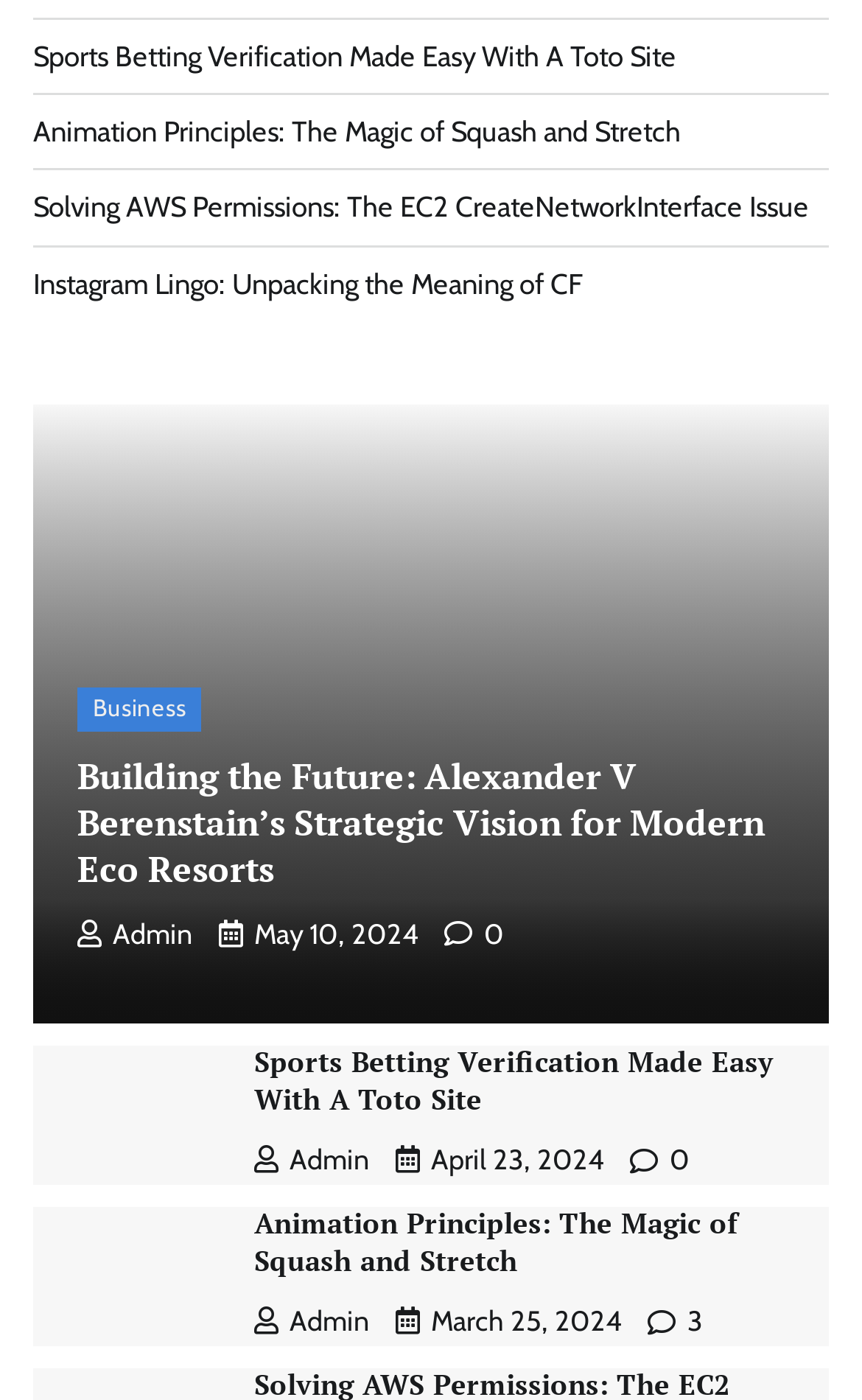Please provide the bounding box coordinates for the element that needs to be clicked to perform the instruction: "Go to the business section". The coordinates must consist of four float numbers between 0 and 1, formatted as [left, top, right, bottom].

[0.09, 0.49, 0.233, 0.523]